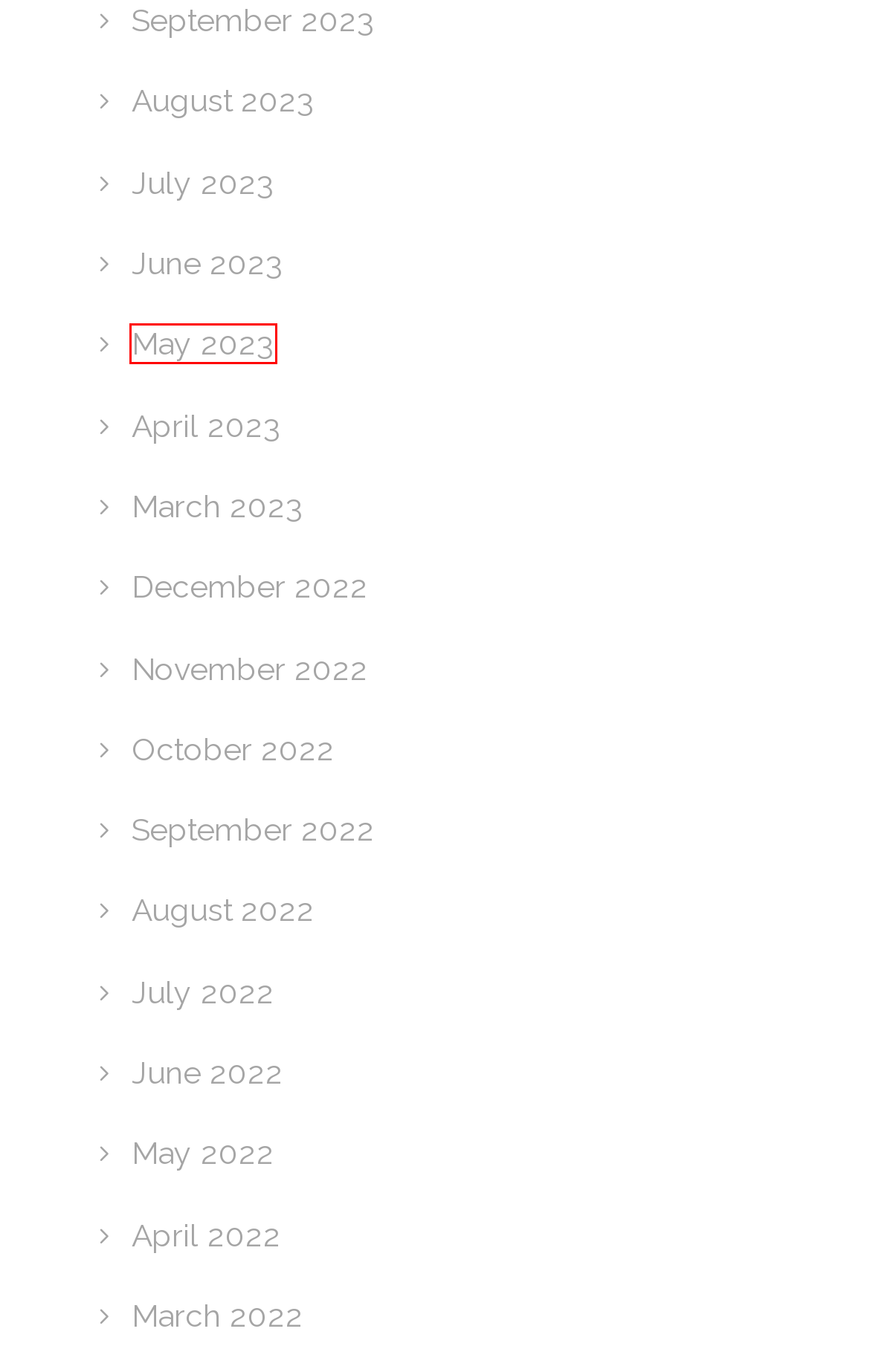Analyze the webpage screenshot with a red bounding box highlighting a UI element. Select the description that best matches the new webpage after clicking the highlighted element. Here are the options:
A. May 2022 - European Pork | European Pork, the Smart Choice
B. May 2023 - European Pork | European Pork, the Smart Choice
C. June 2022 - European Pork | European Pork, the Smart Choice
D. November 2022 - European Pork | European Pork, the Smart Choice
E. June 2023 - European Pork | European Pork, the Smart Choice
F. October 2022 - European Pork | European Pork, the Smart Choice
G. March 2023 - European Pork | European Pork, the Smart Choice
H. April 2022 - European Pork | European Pork, the Smart Choice

B